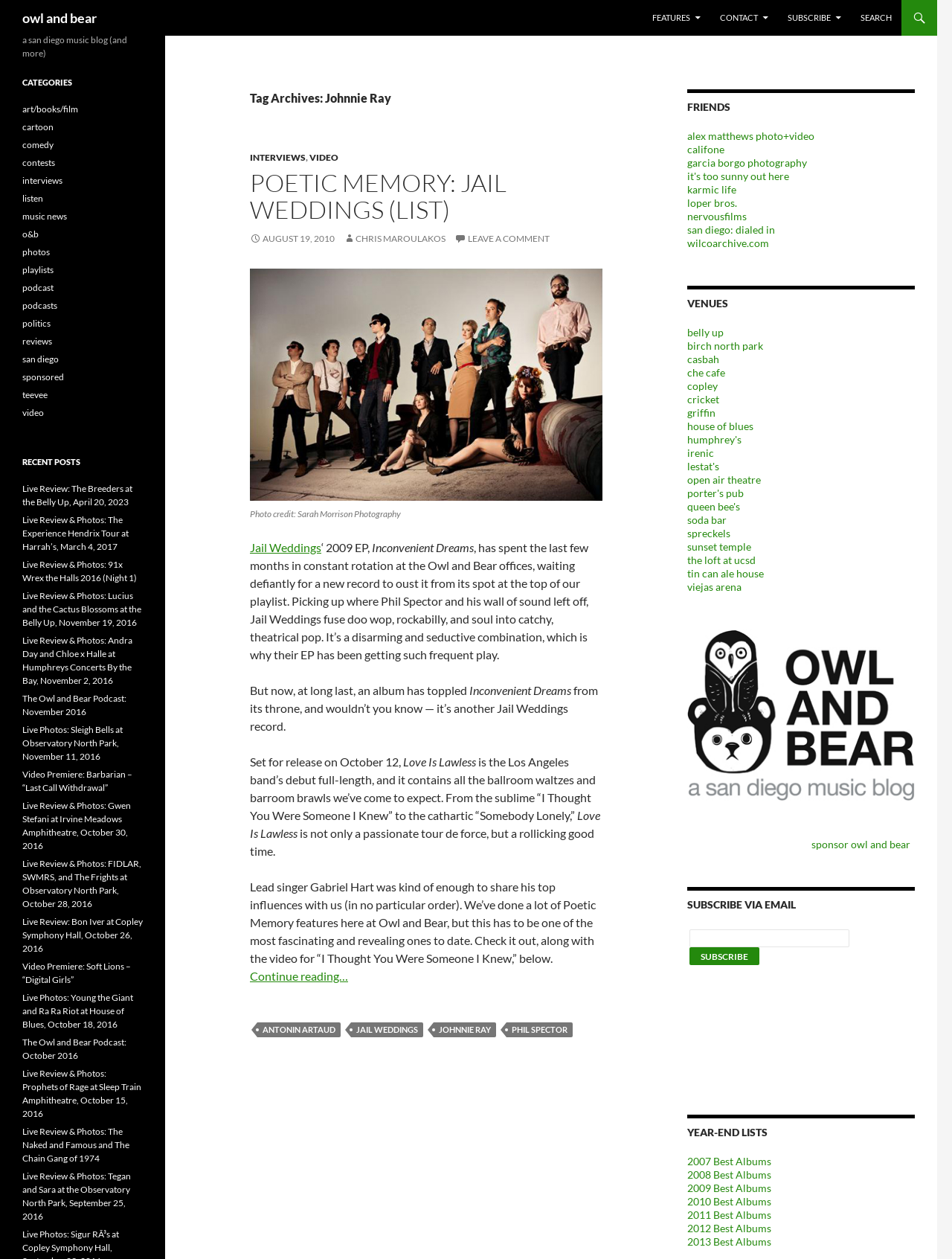Determine the bounding box coordinates of the section to be clicked to follow the instruction: "read about poetic memory". The coordinates should be given as four float numbers between 0 and 1, formatted as [left, top, right, bottom].

[0.262, 0.135, 0.633, 0.177]